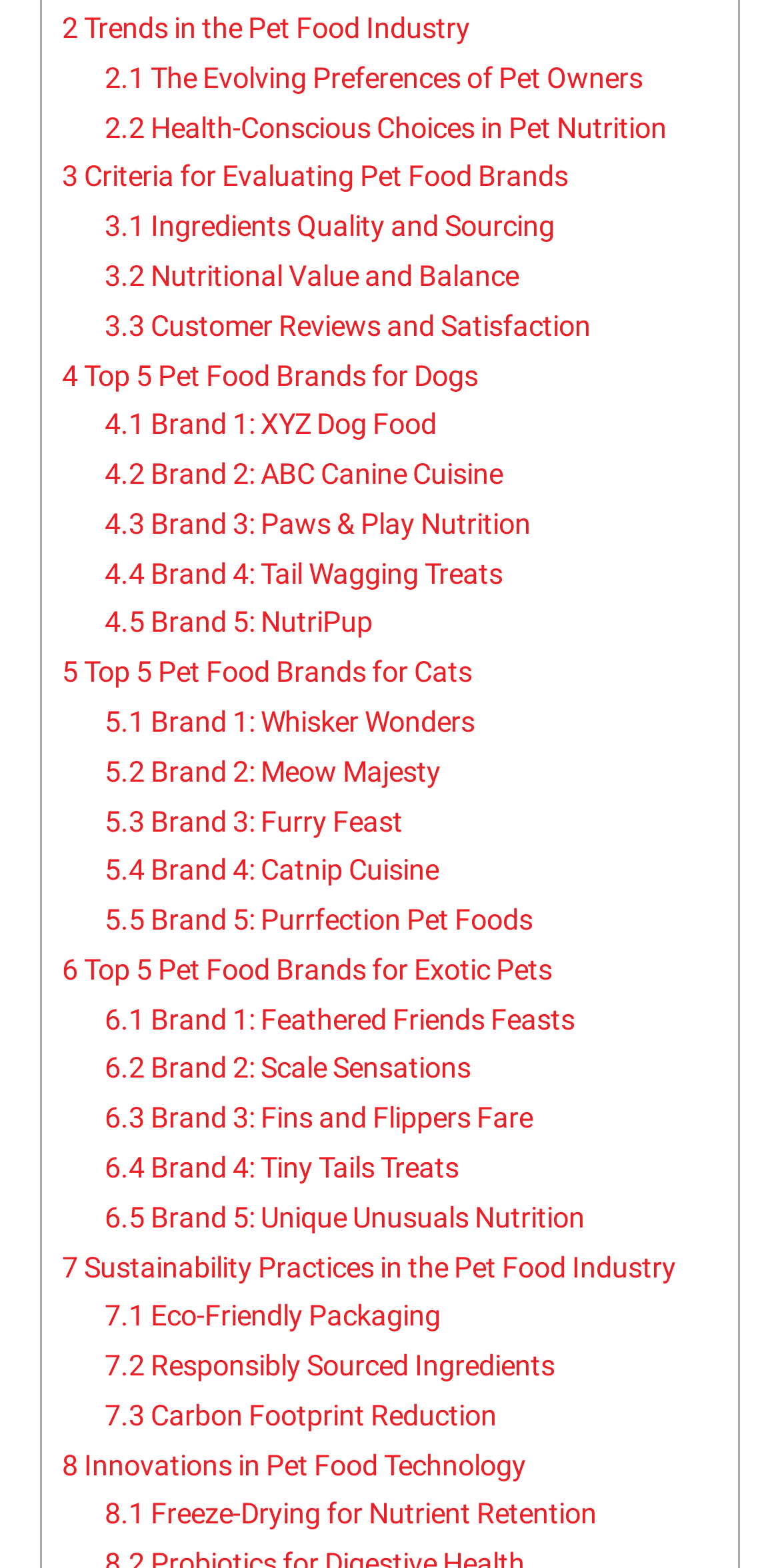Locate the bounding box of the UI element described in the following text: "3.3 Customer Reviews and Satisfaction".

[0.134, 0.197, 0.757, 0.218]